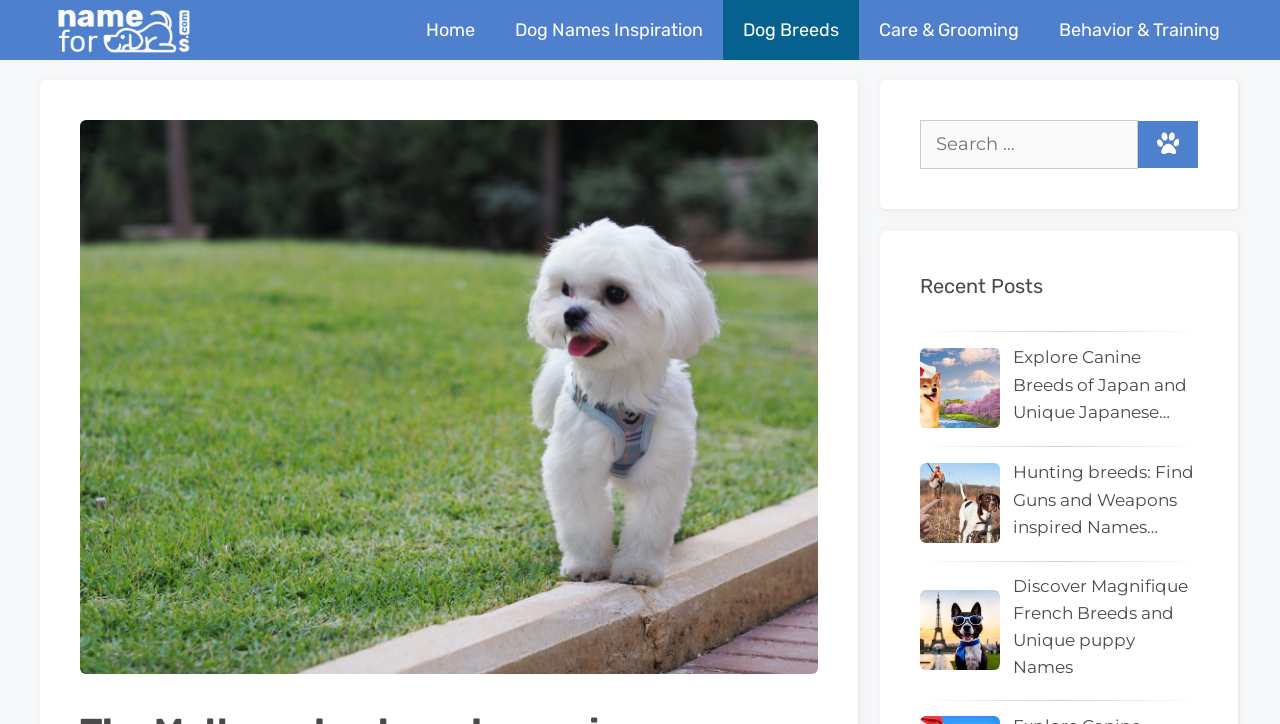Generate a thorough explanation of the webpage's elements.

The webpage is about the Maltese dog breed, providing an overview of the breed. At the top left, there is a logo of "Dog Name Generator" with a link to the homepage. Next to it, there are several navigation links, including "Home", "Dog Names Inspiration", "Dog Breeds", "Care & Grooming", and "Behavior & Training". 

Below the navigation links, there is a prominent image of a Maltese white puppy, taking up most of the top section of the page. 

On the right side of the page, there is a search box with a "Search" button, allowing users to search for specific content. 

Further down the page, there is a section titled "Recent Posts", which features three articles with links and images. The articles are about Japanese dog breeds, gun-inspired dog names, and French culture-inspired dog names. Each article has a brief summary and a related image.